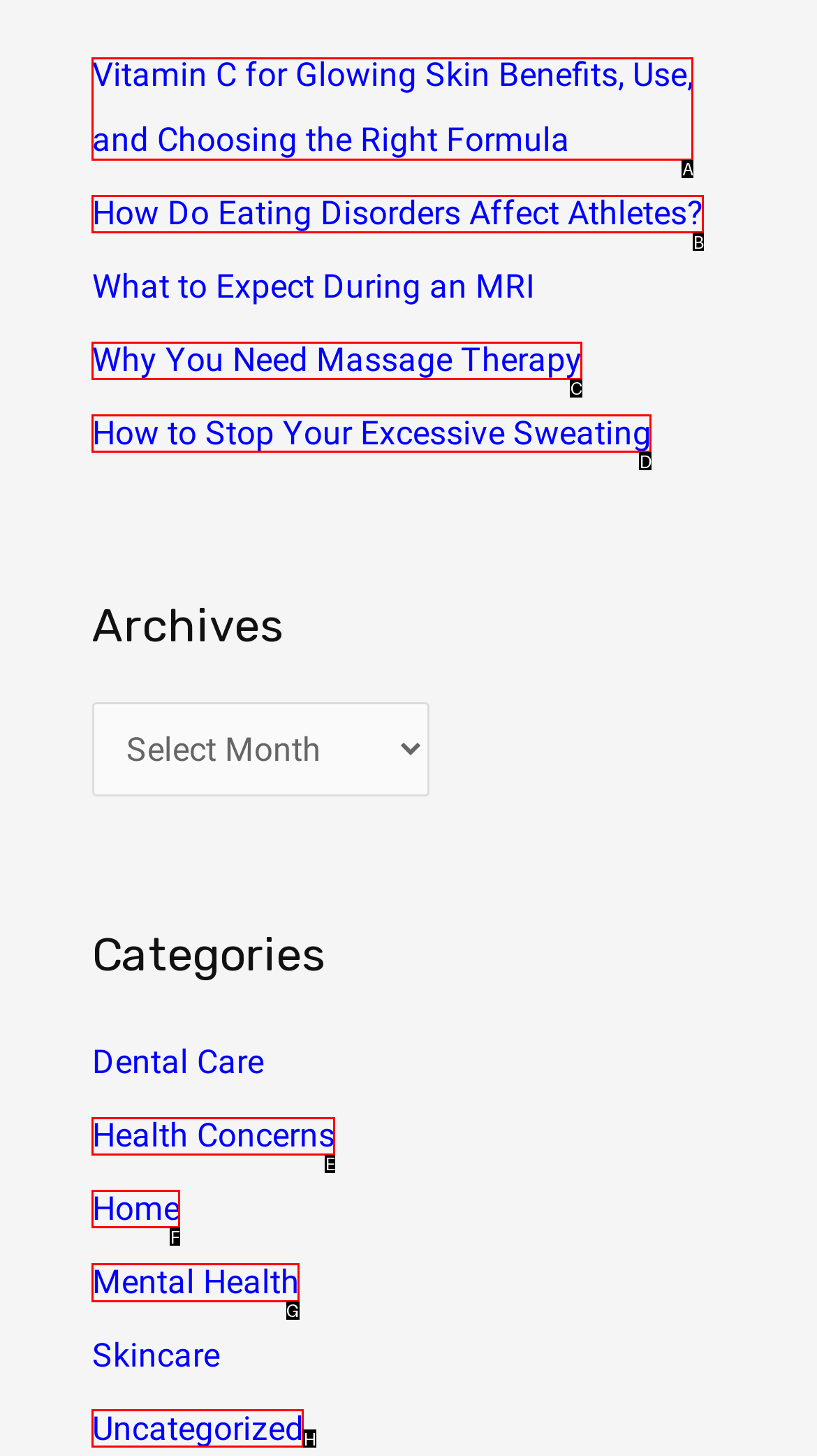Tell me which one HTML element I should click to complete this task: learn about mental health Answer with the option's letter from the given choices directly.

G